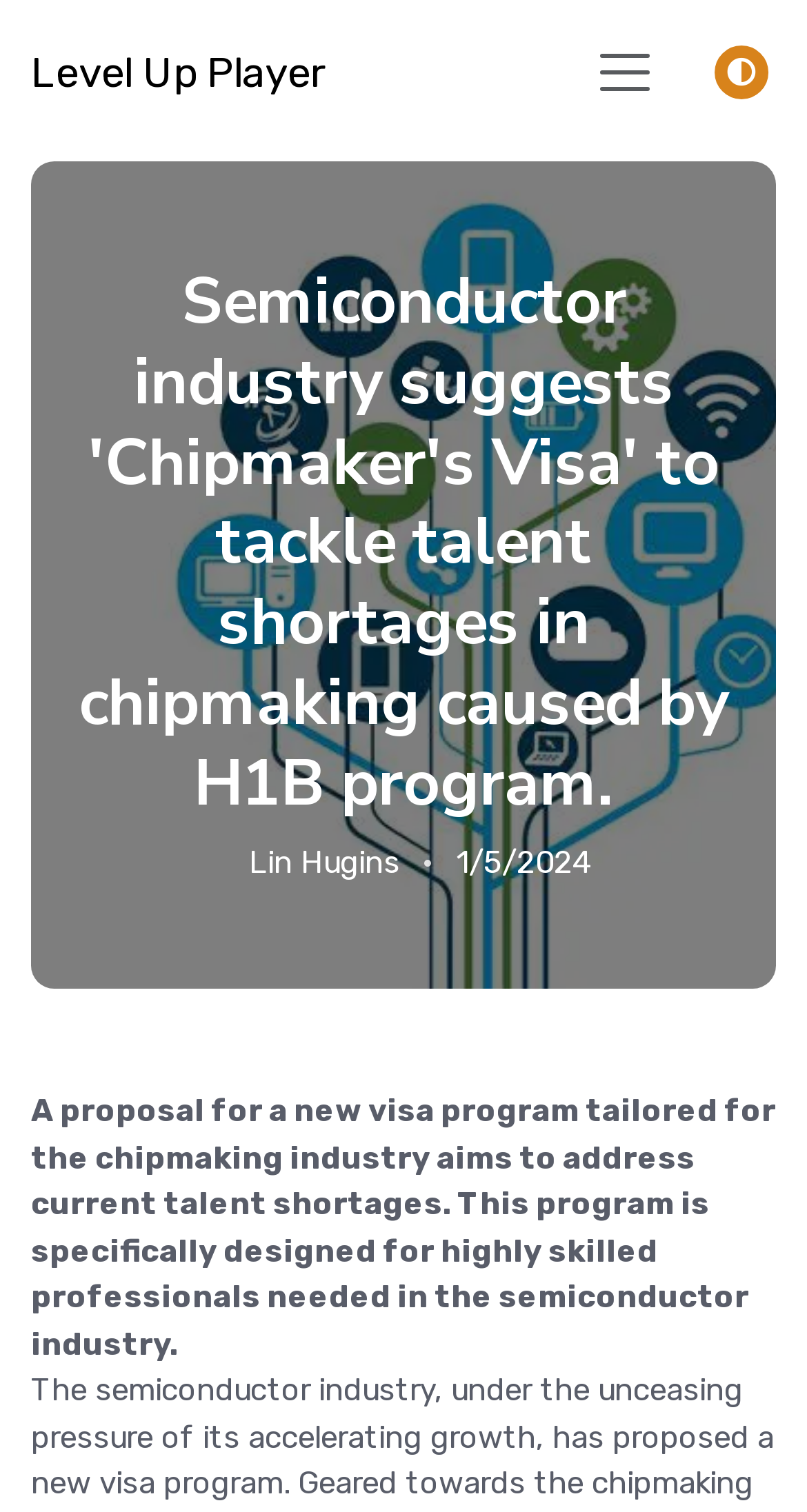Who is the author of the current article?
Craft a detailed and extensive response to the question.

The author of the current article is Lin Hugins, which is mentioned in the link 'Lin Hugins' within the article section.